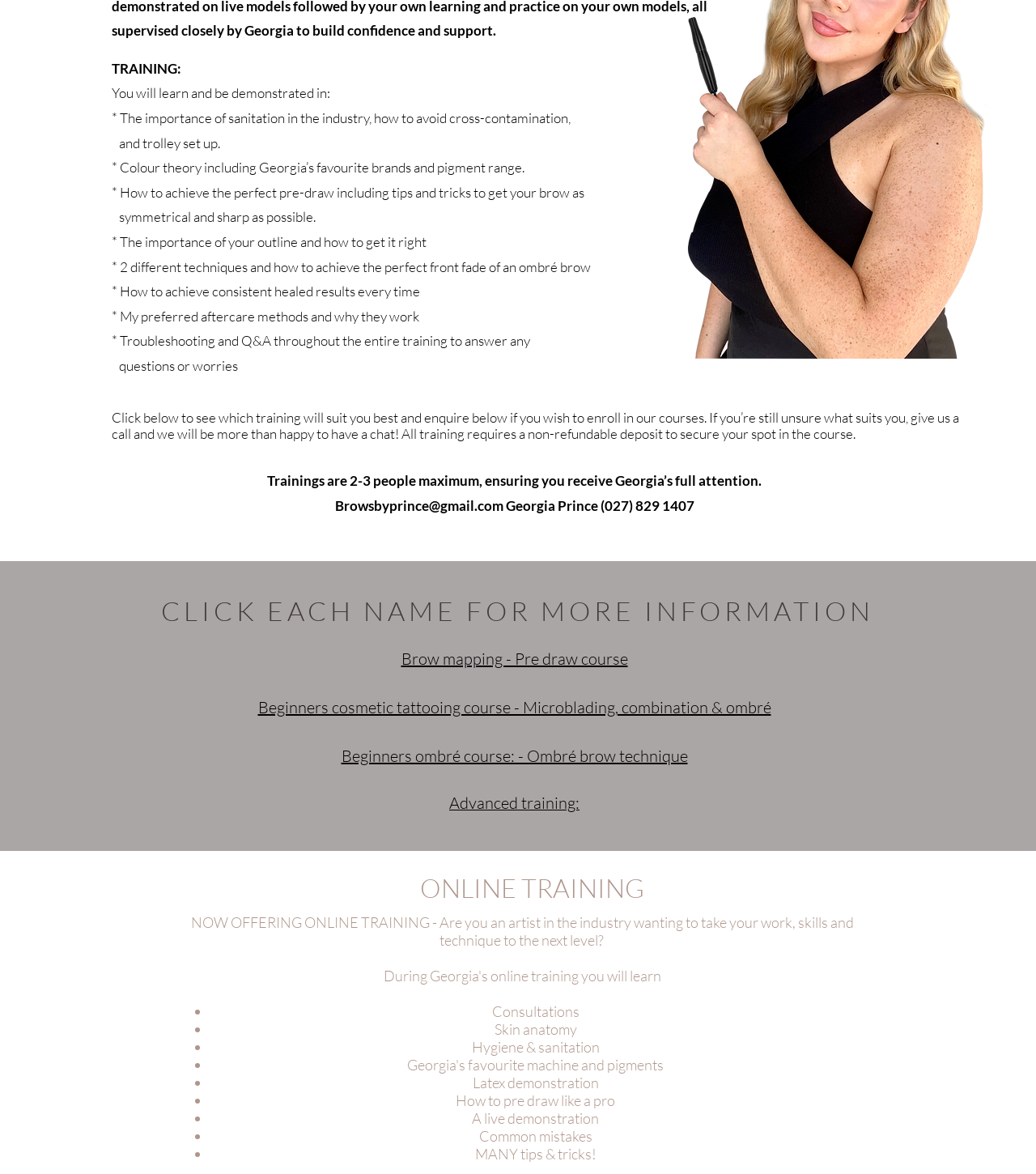What is the topic of the 'Brow mapping - Pre draw course'?
Based on the screenshot, give a detailed explanation to answer the question.

The 'Brow mapping - Pre draw course' is a training course that focuses on brow mapping, which is a topic related to cosmetic tattooing and brow design.